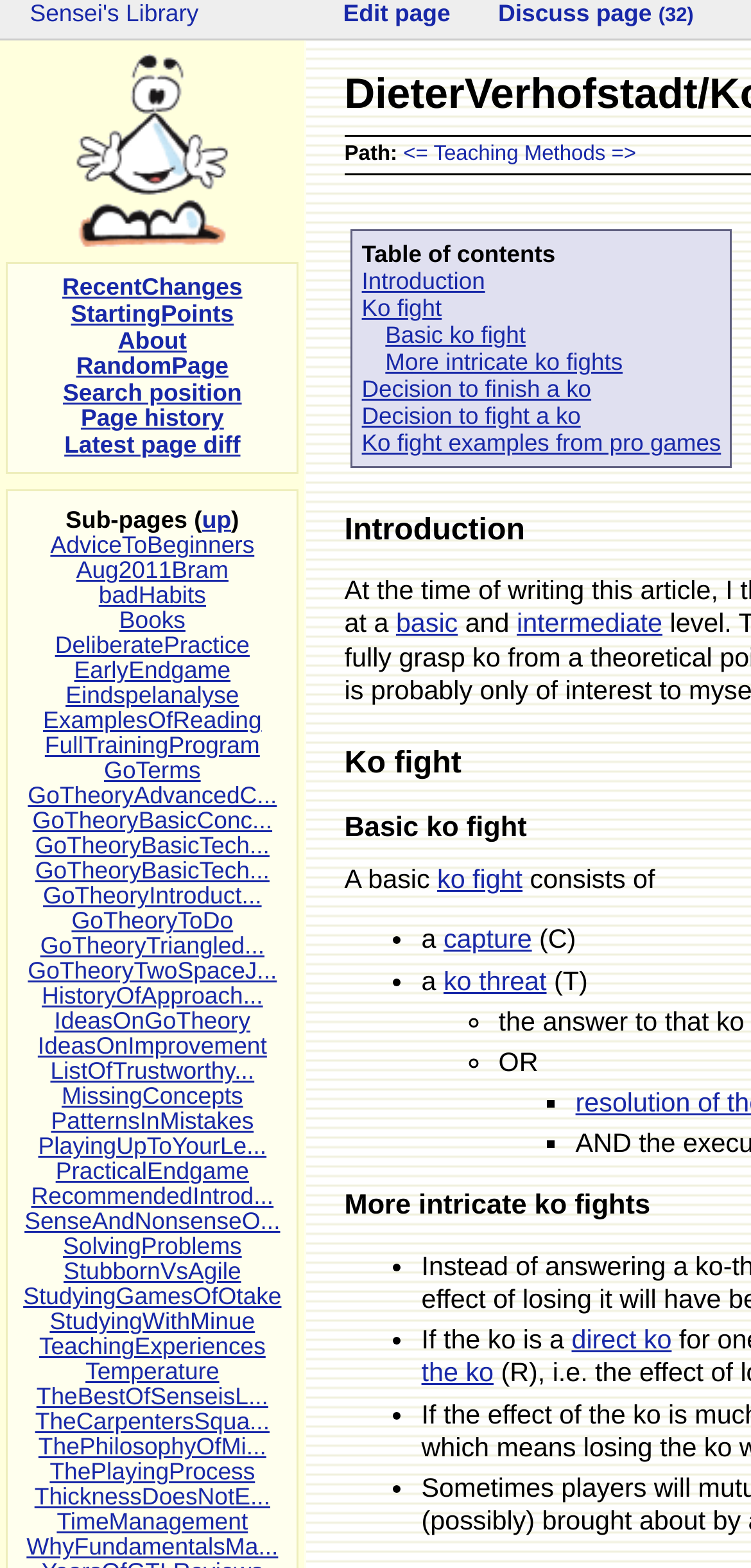Determine the bounding box coordinates of the UI element that matches the following description: "GoTheoryBasicTech...". The coordinates should be four float numbers between 0 and 1 in the format [left, top, right, bottom].

[0.047, 0.547, 0.359, 0.564]